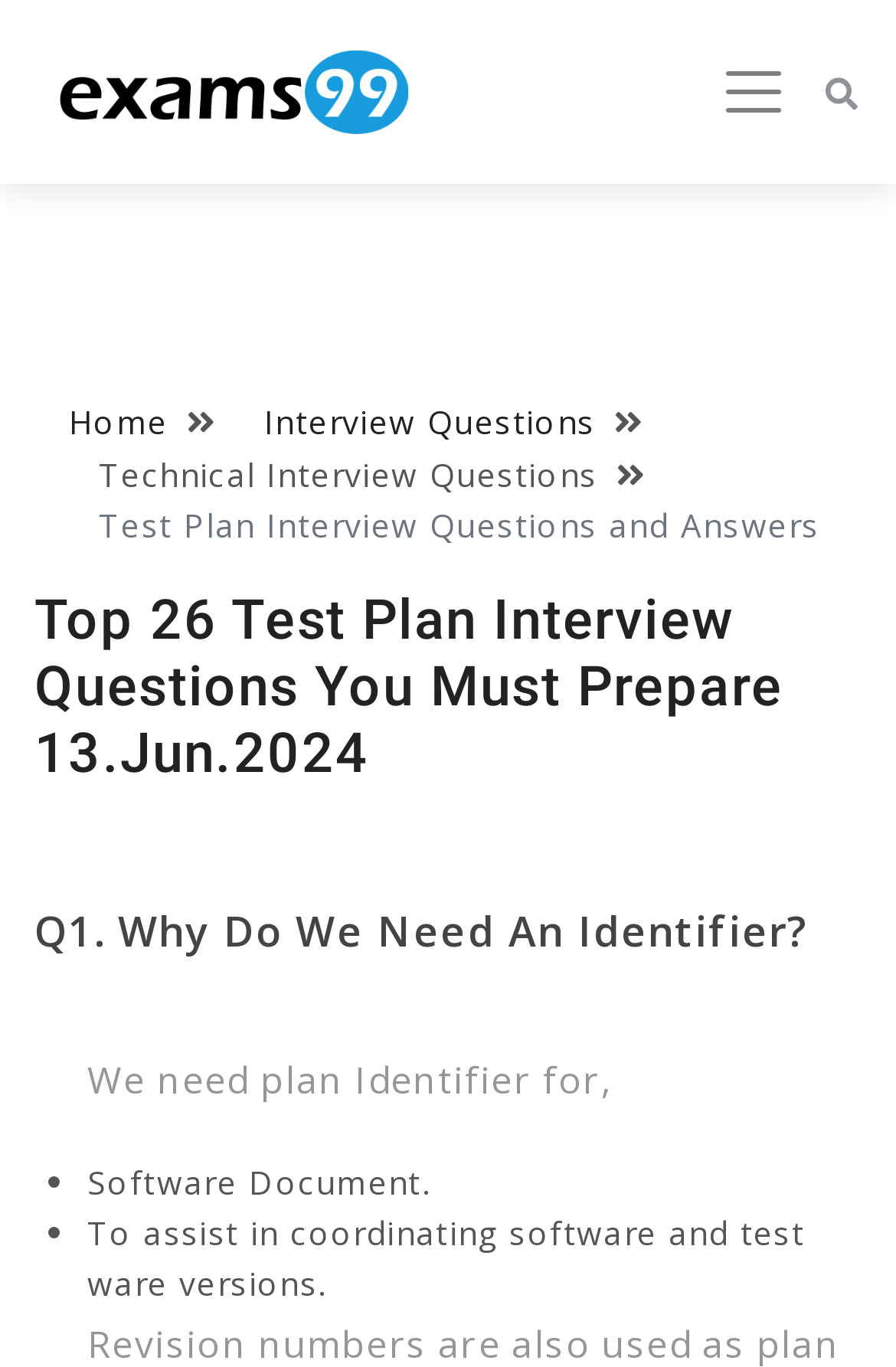How many list markers are in the first answer?
Please give a detailed and thorough answer to the question, covering all relevant points.

The first answer contains two list markers, which are '•' and '•', indicating two points: 'Software Document' and 'To assist in coordinating software and test ware versions'.